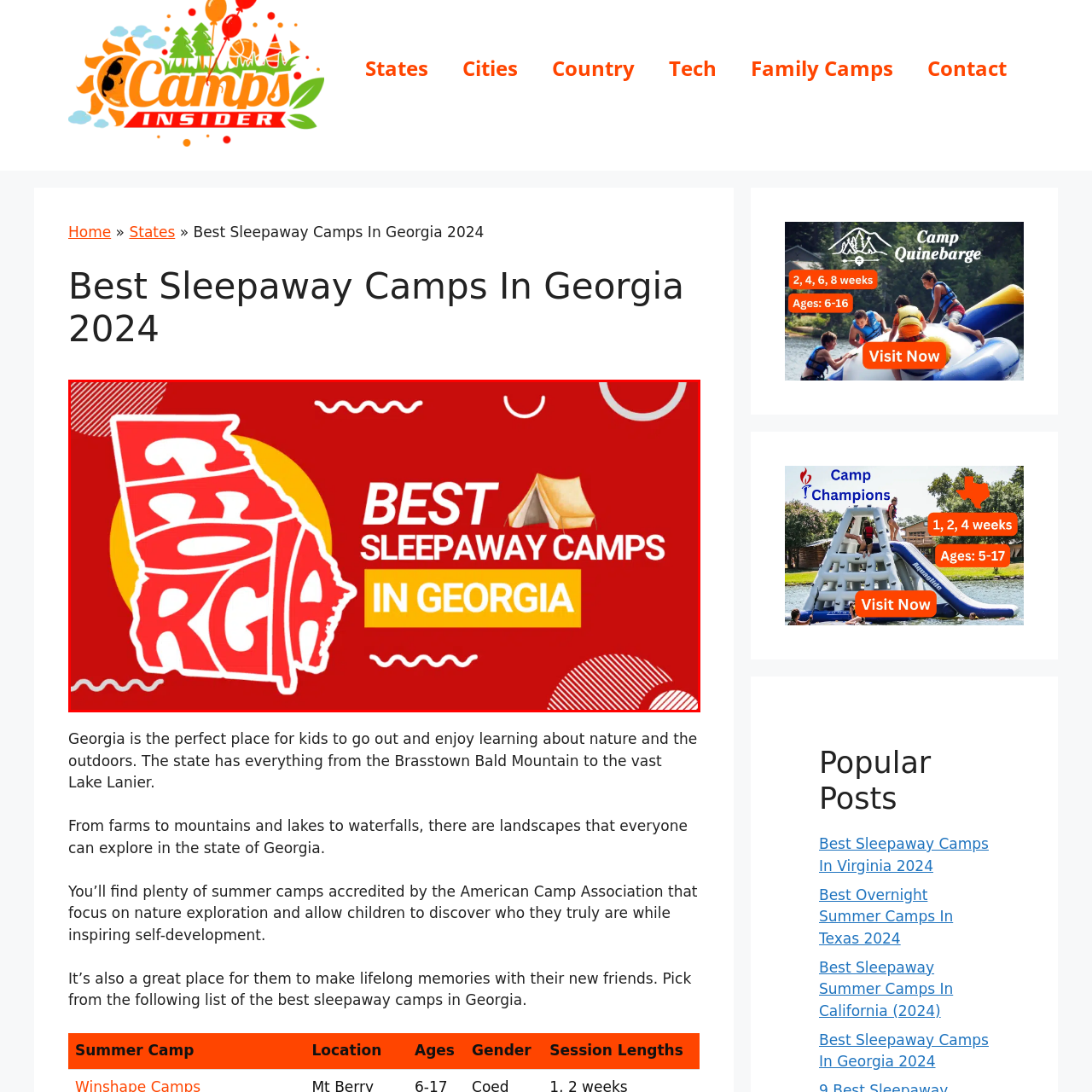Direct your attention to the area enclosed by the green rectangle and deliver a comprehensive answer to the subsequent question, using the image as your reference: 
What shape is used to outline the state of Georgia?

The state of Georgia is outlined using a stylized shape, which is prominently displayed in the design and adorned with the letters 'G', 'E', 'O', 'R', and 'G' to form the name of the state.